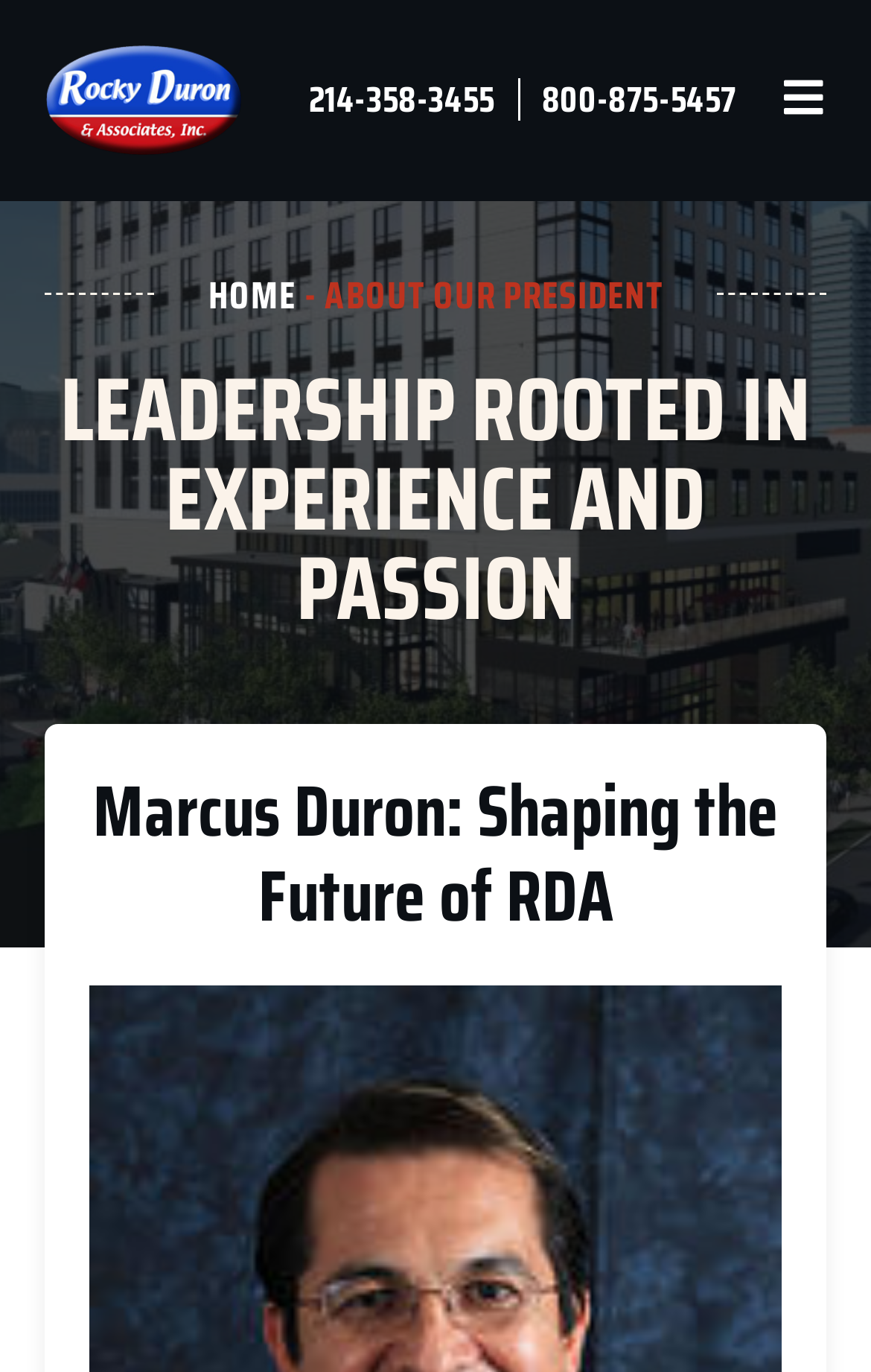Answer in one word or a short phrase: 
What is the title of the second heading?

Marcus Duron: Shaping the Future of RDA